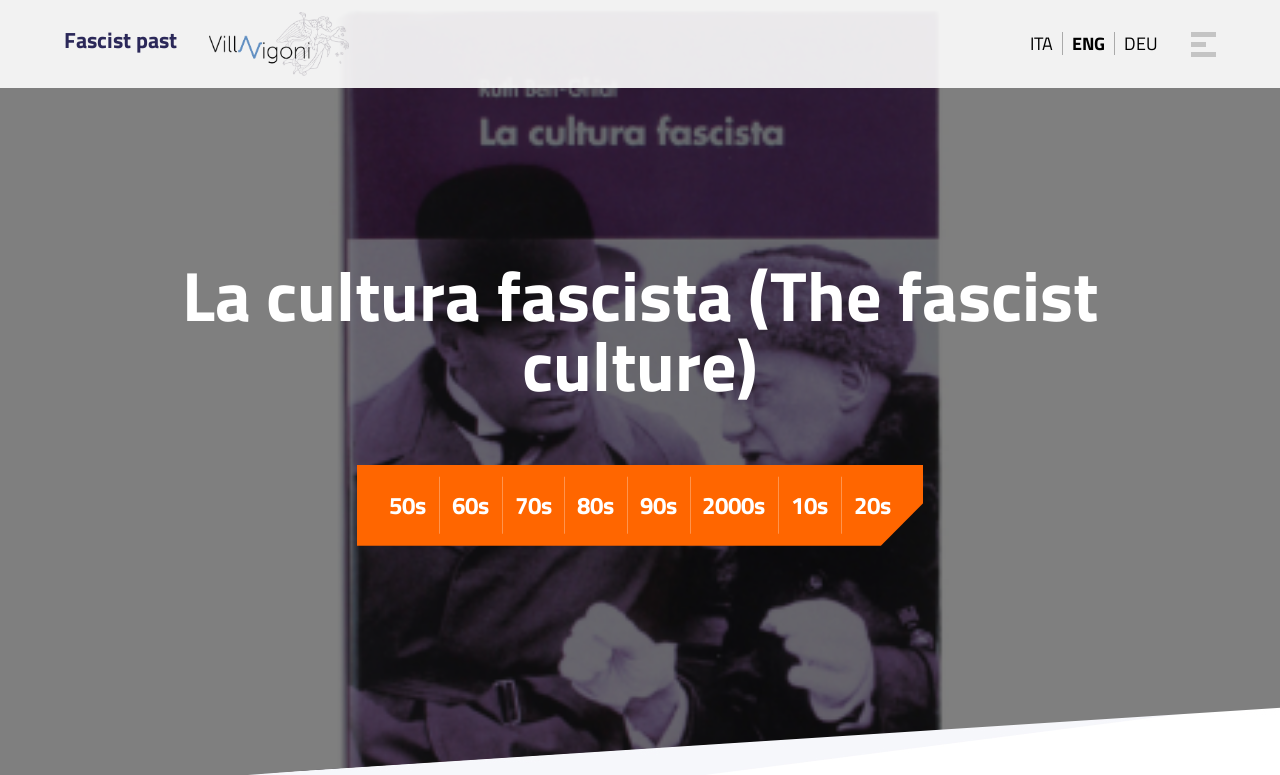Answer the question in one word or a short phrase:
What is the text of the first link in the header?

Fascist past